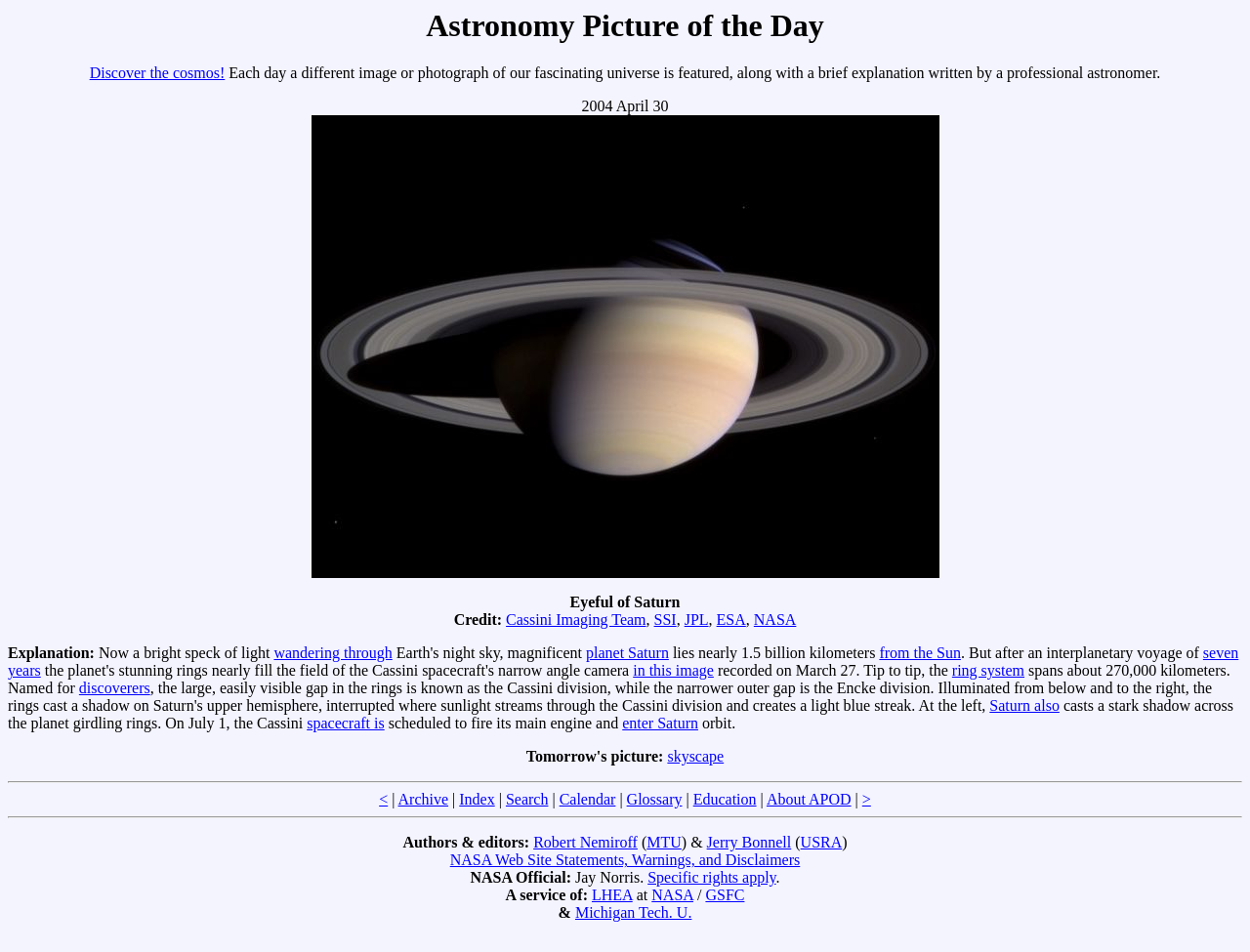Provide the bounding box coordinates for the UI element described in this sentence: "GSFC". The coordinates should be four float values between 0 and 1, i.e., [left, top, right, bottom].

[0.564, 0.932, 0.596, 0.949]